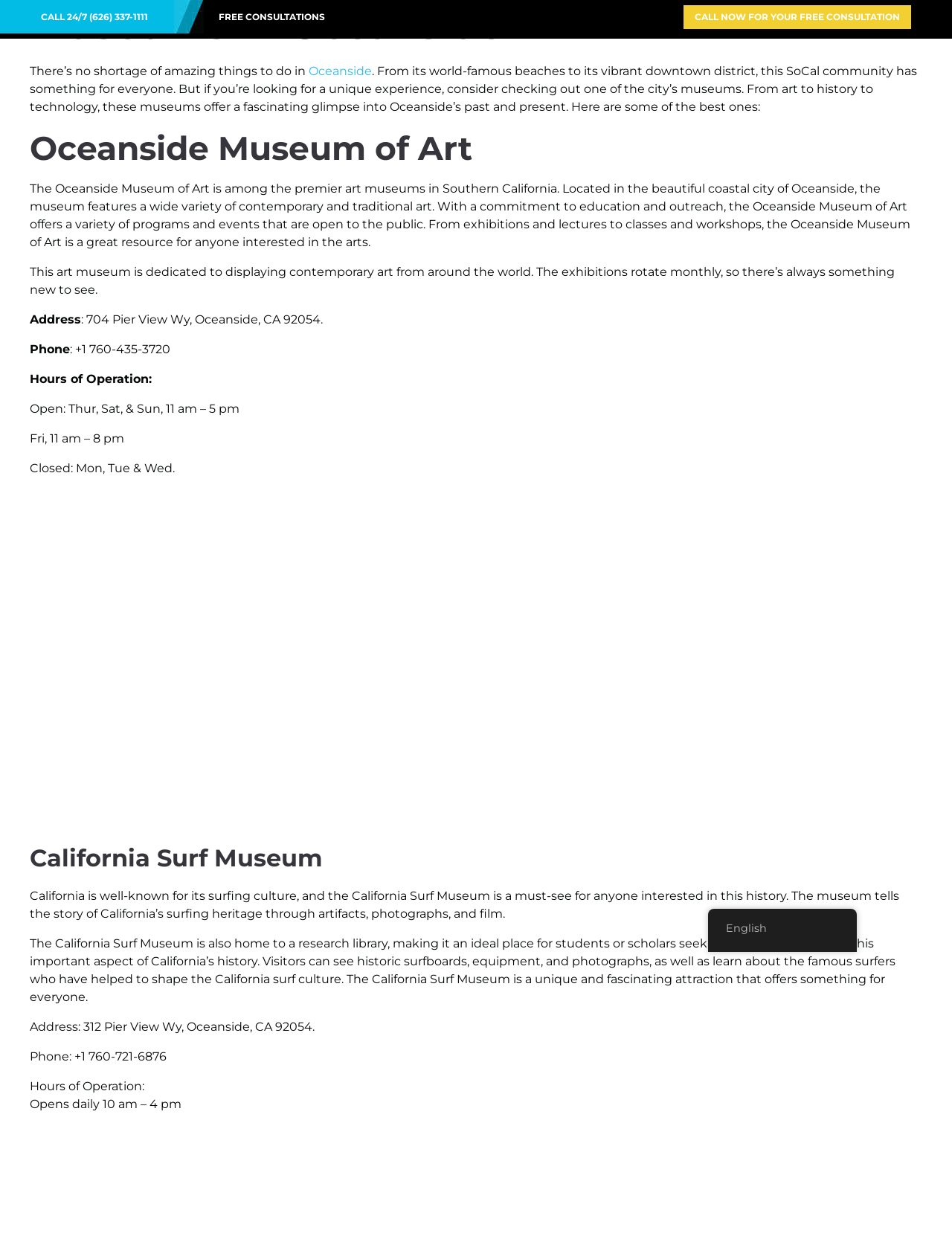Kindly determine the bounding box coordinates for the clickable area to achieve the given instruction: "Visit the home page".

[0.4, 0.031, 0.453, 0.109]